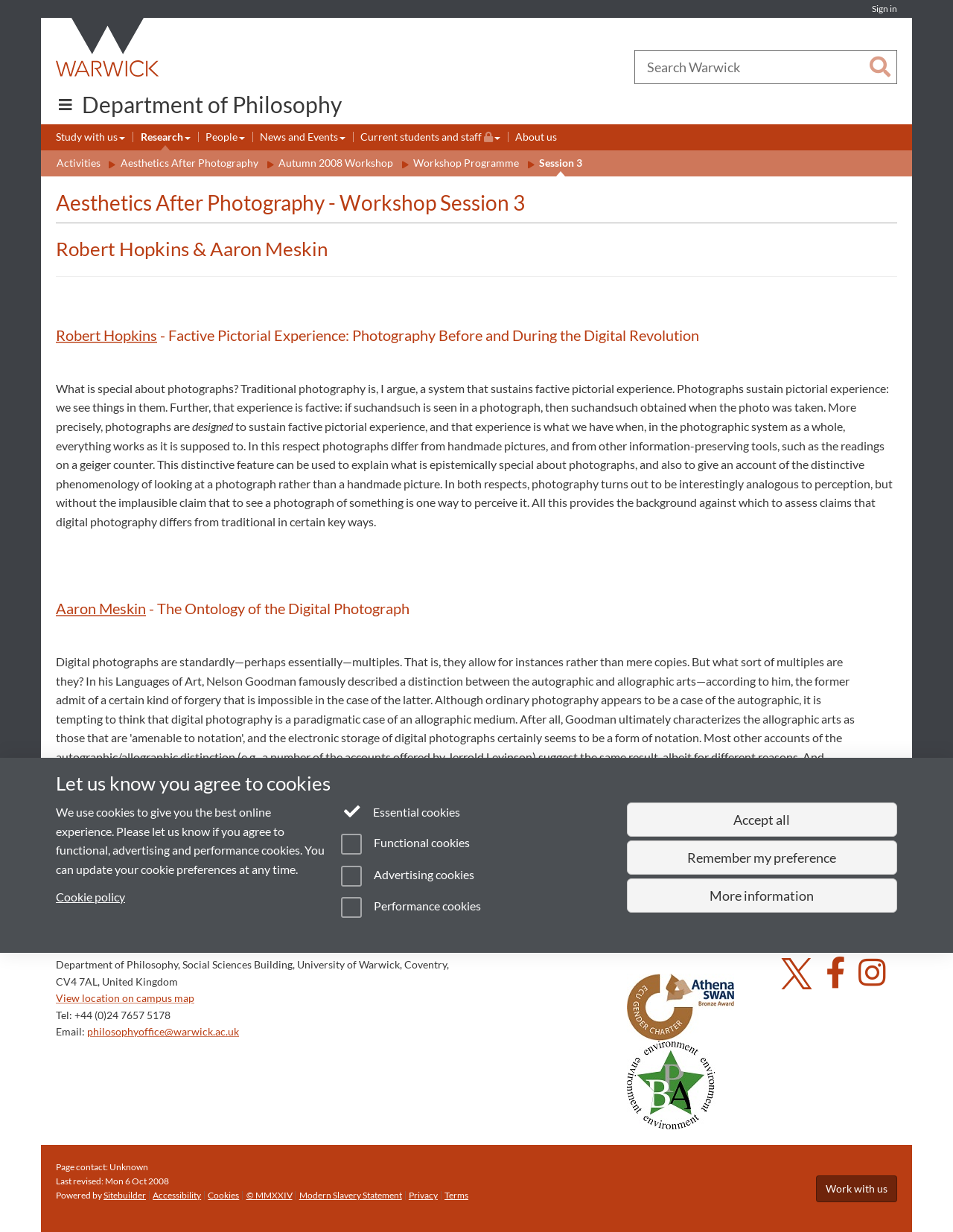Locate the bounding box coordinates of the area to click to fulfill this instruction: "Go to University of Warwick homepage". The bounding box should be presented as four float numbers between 0 and 1, in the order [left, top, right, bottom].

[0.051, 0.015, 0.176, 0.063]